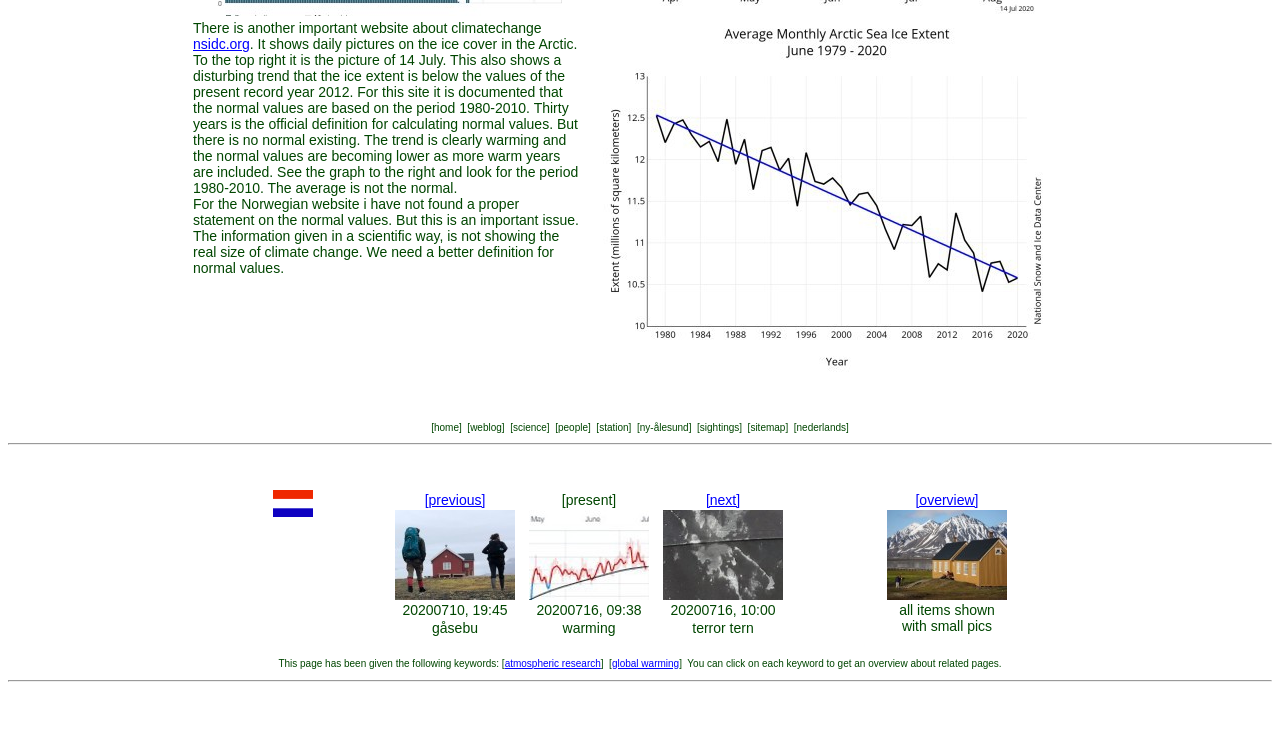Please provide the bounding box coordinates in the format (top-left x, top-left y, bottom-right x, bottom-right y). Remember, all values are floating point numbers between 0 and 1. What is the bounding box coordinate of the region described as: Profile

None